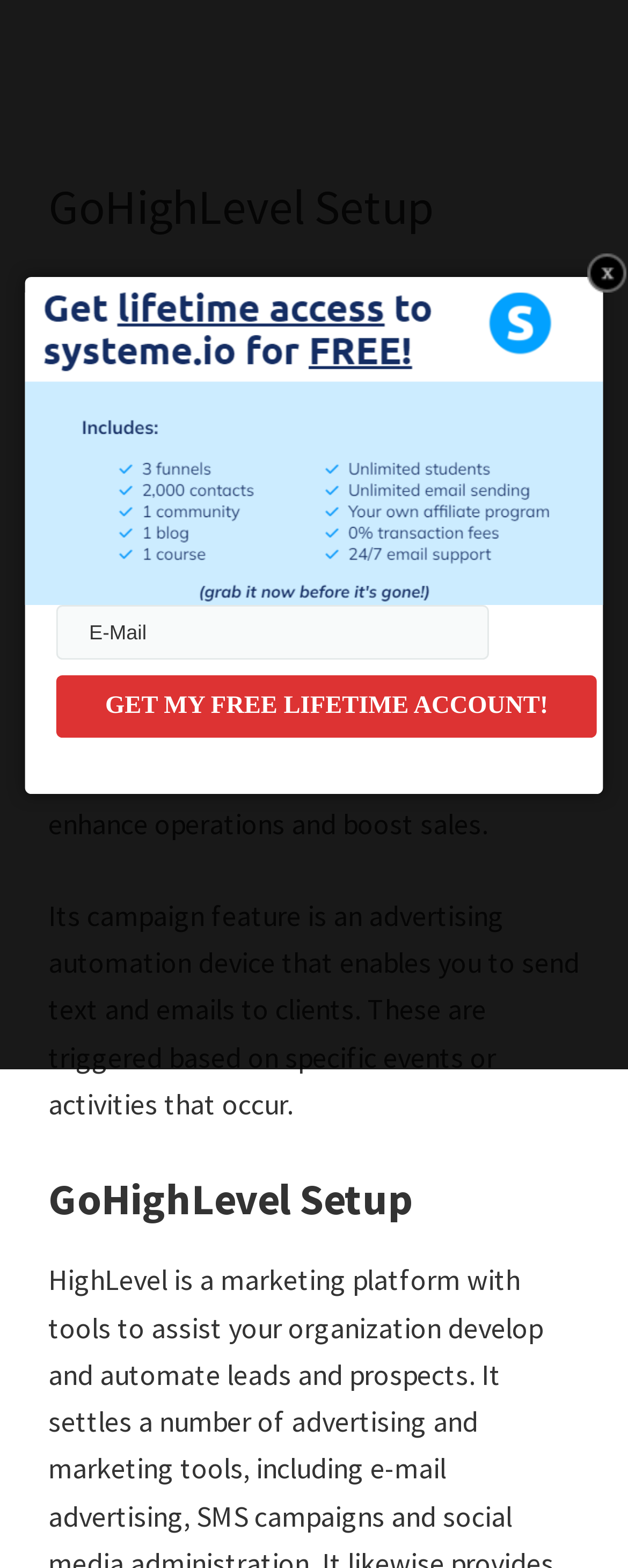What is GoHighLevel?
Based on the image, give a one-word or short phrase answer.

Agency monitoring software